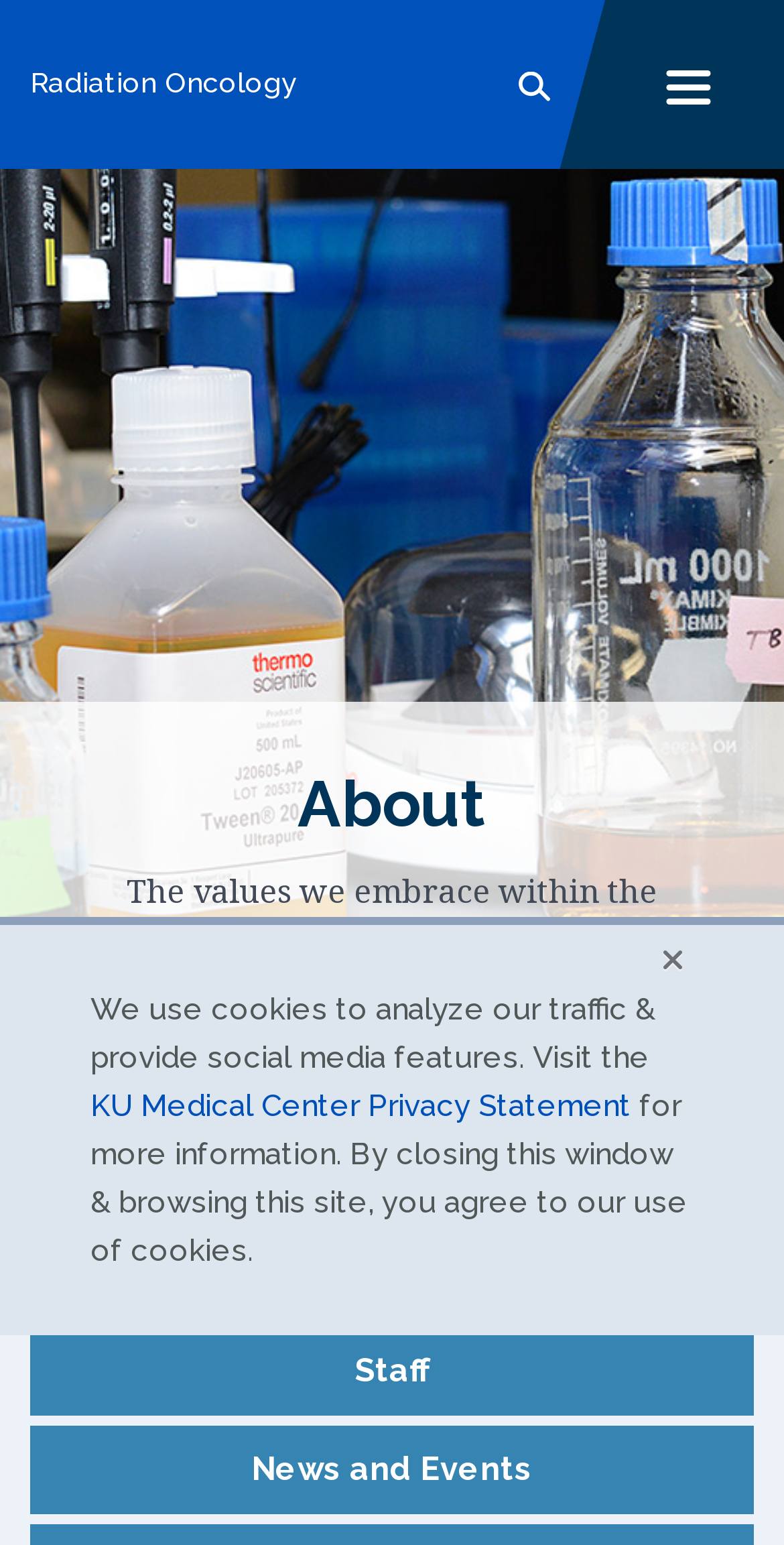What is the name of the department?
Please provide a single word or phrase as your answer based on the image.

Radiation Oncology